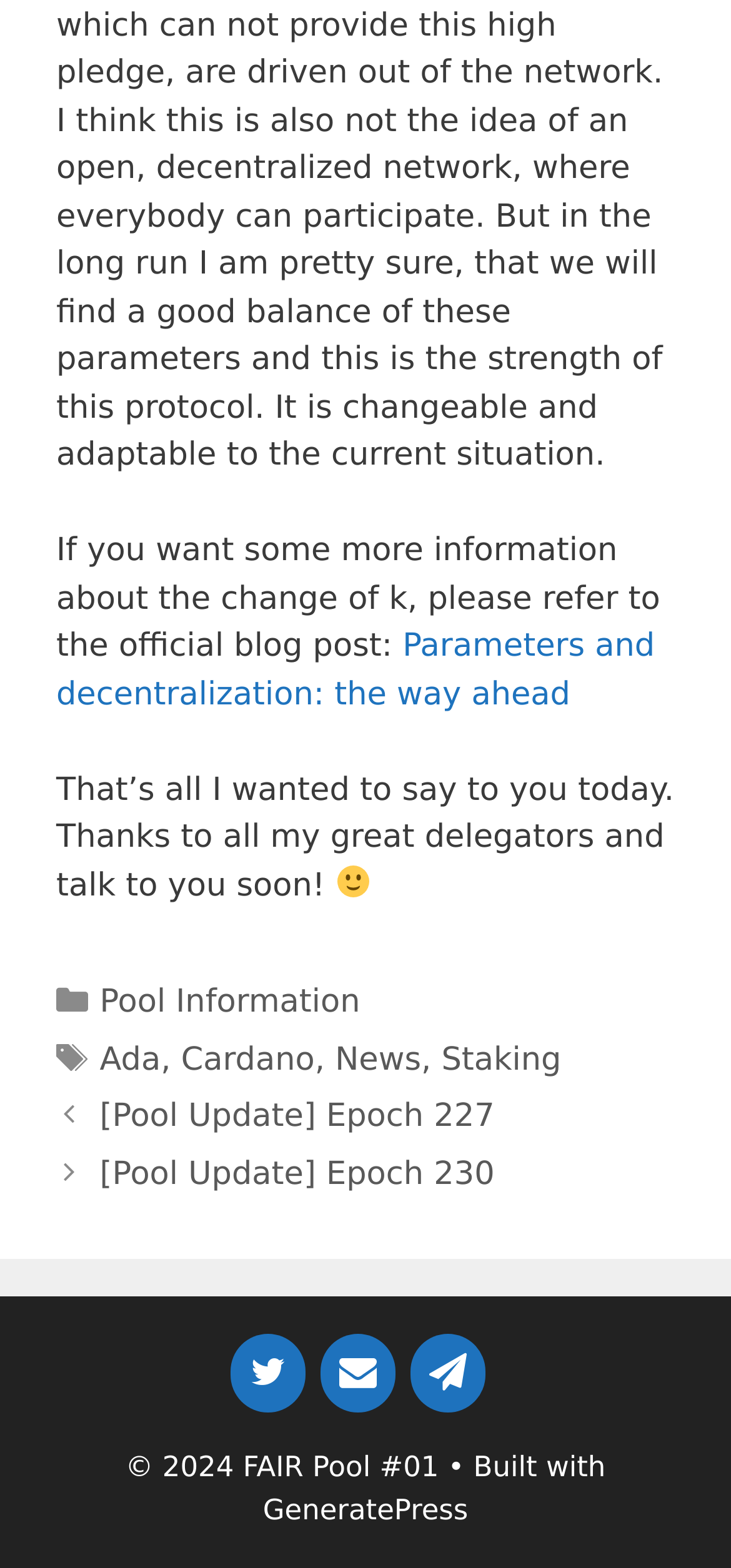What is the name of the pool mentioned in the post?
Provide a detailed and well-explained answer to the question.

I found the answer in the footer section of the webpage, where it displays the copyright information '© 2024 FAIR Pool #01'.